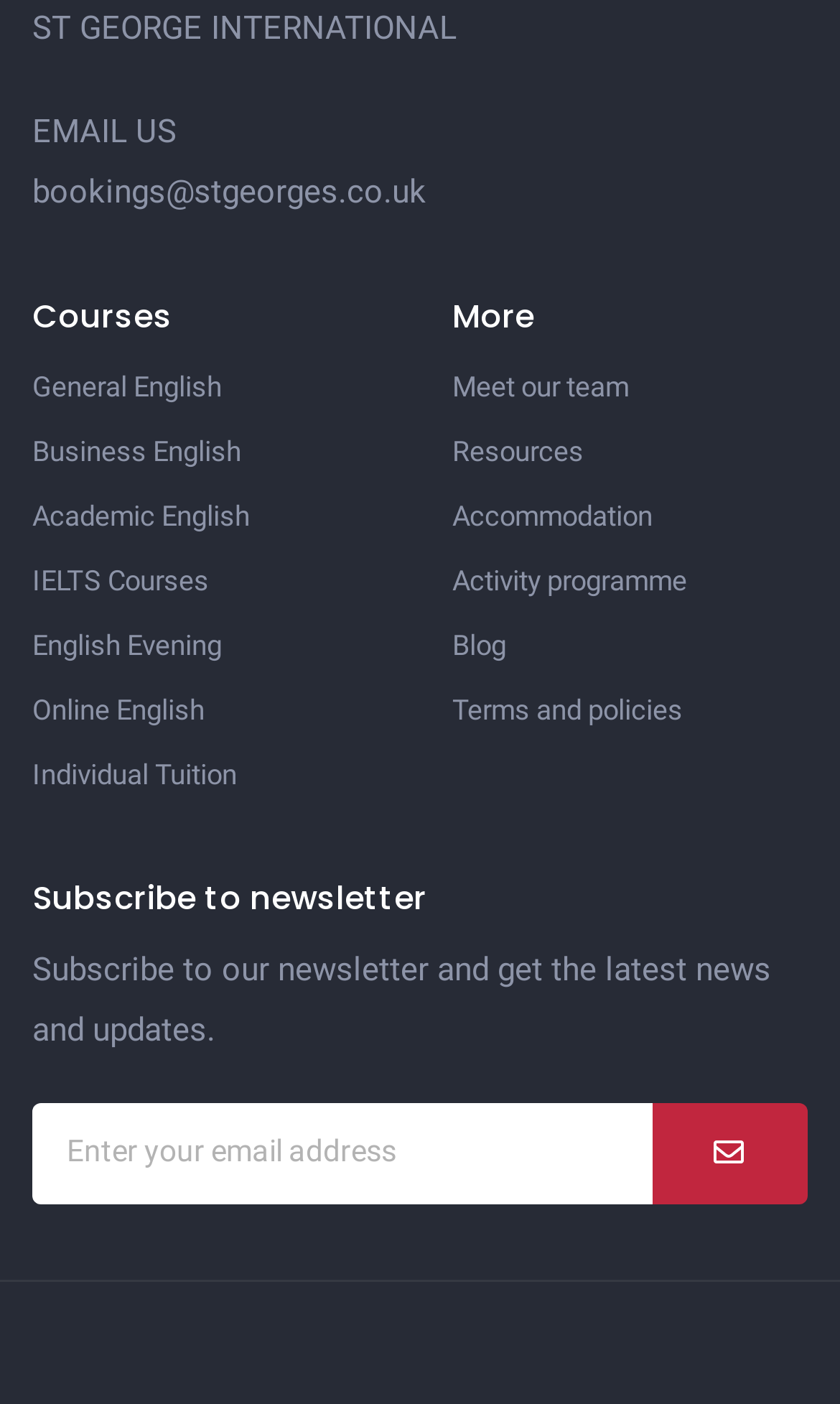Find the bounding box coordinates for the HTML element described in this sentence: "Submit". Provide the coordinates as four float numbers between 0 and 1, in the format [left, top, right, bottom].

[0.777, 0.785, 0.962, 0.857]